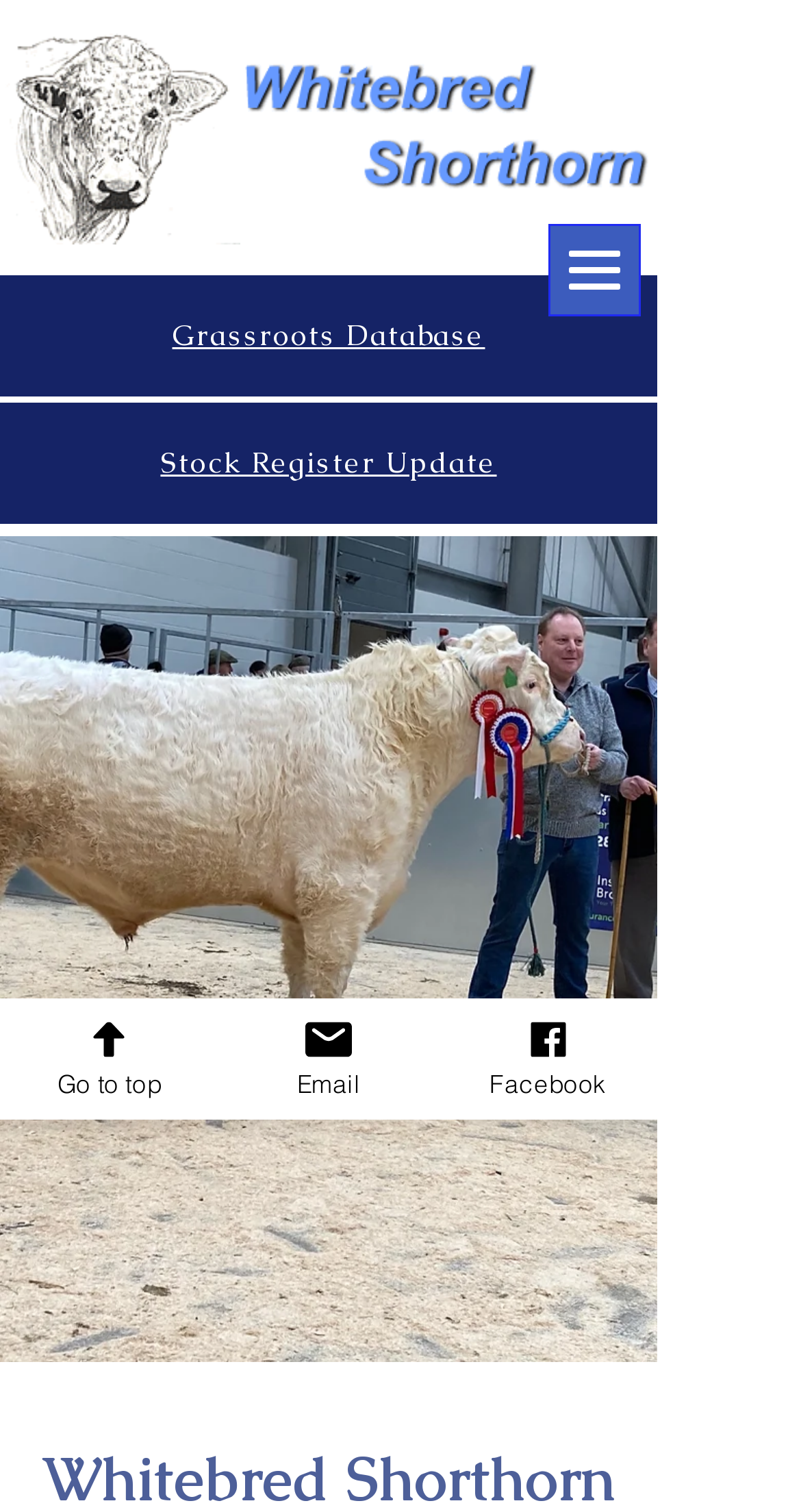What is the relationship between the 'Whitebred Shorthorn Society' and the cattle featured on this webpage?
Answer the question with a single word or phrase, referring to the image.

They are related